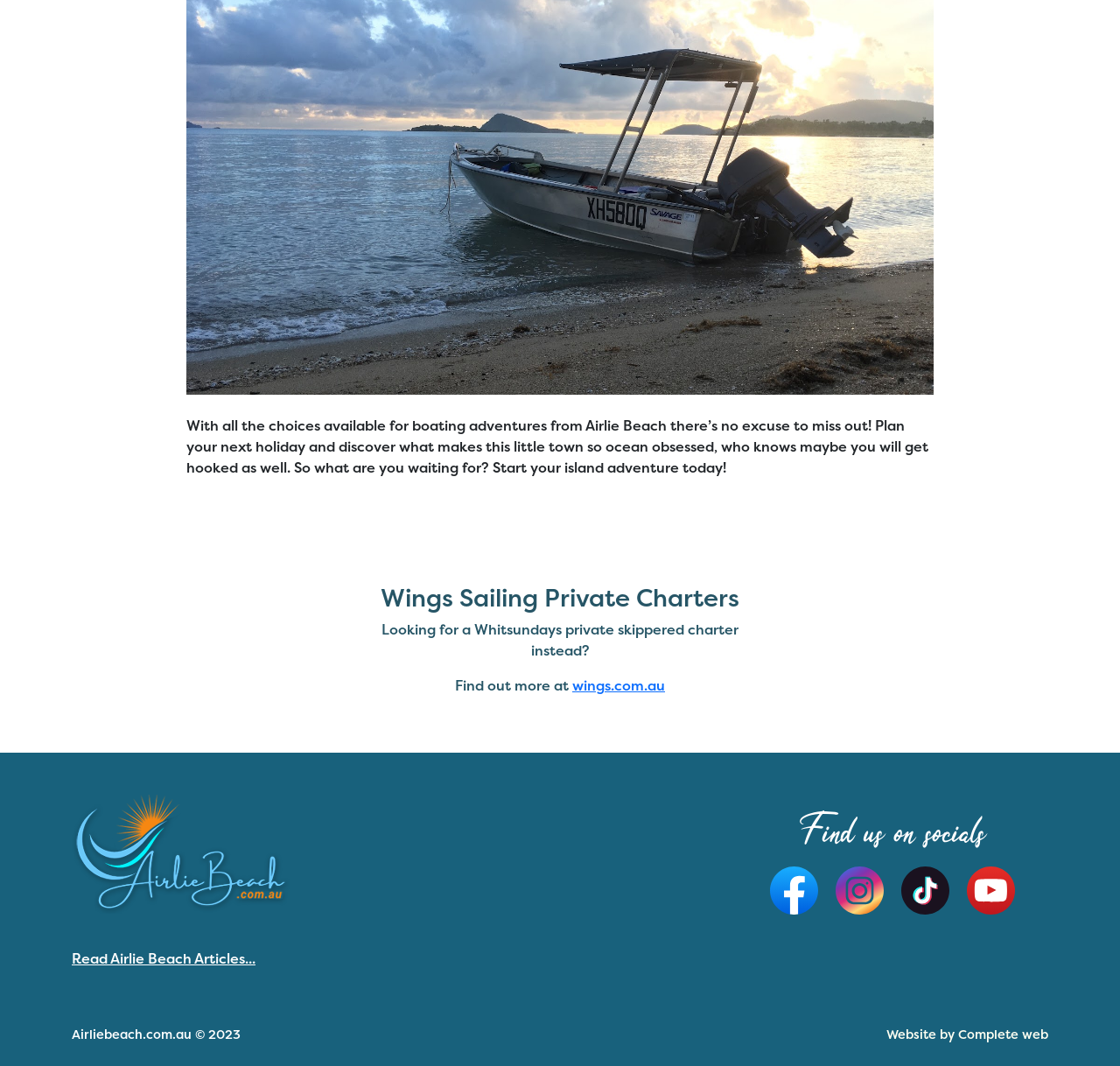Can you give a detailed response to the following question using the information from the image? What is the copyright year mentioned at the bottom of the webpage?

The webpage has a copyright notice at the bottom which states 'Airliebeach.com.au © 2023', indicating that the copyright year is 2023.